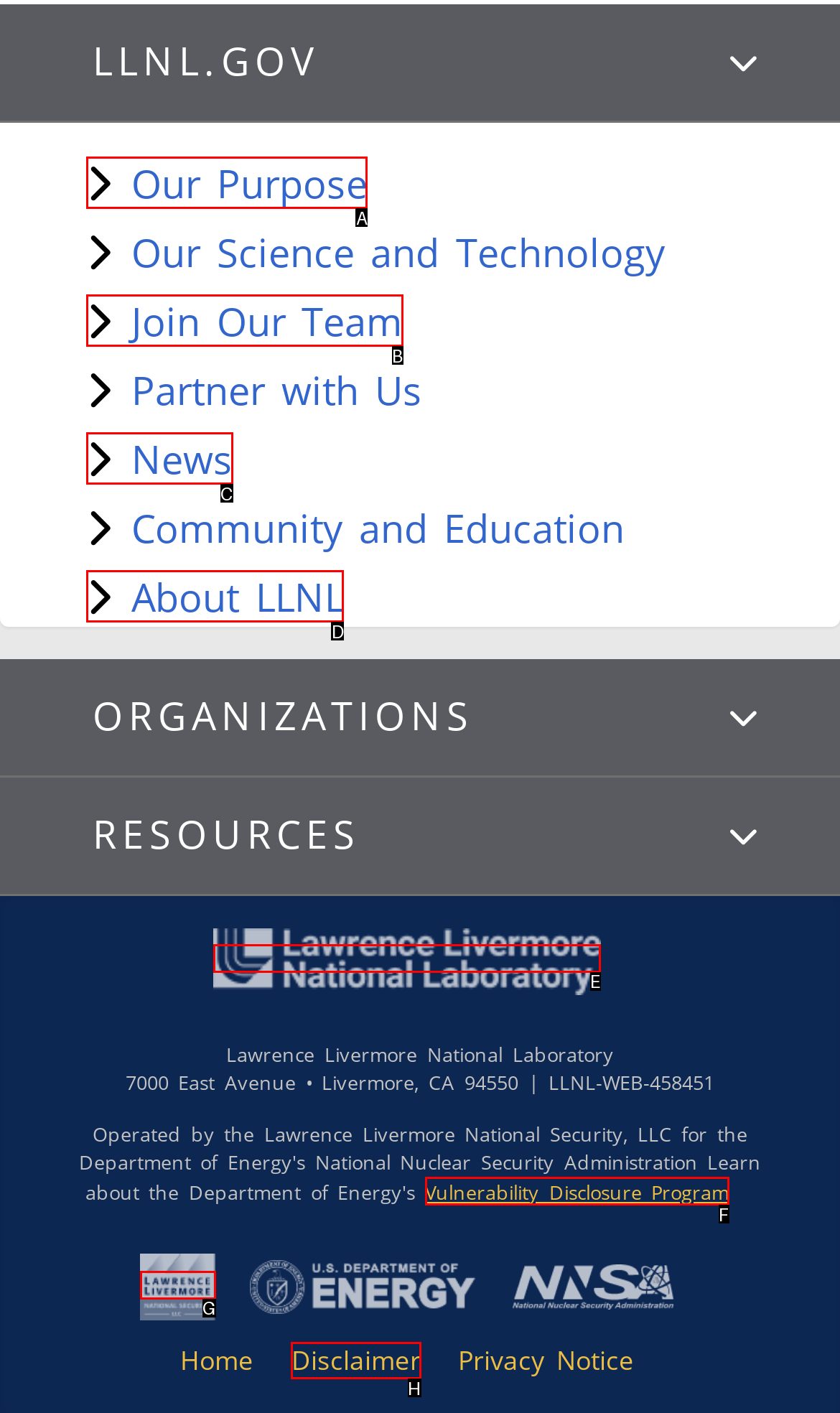To execute the task: Check Disclaimer, which one of the highlighted HTML elements should be clicked? Answer with the option's letter from the choices provided.

H